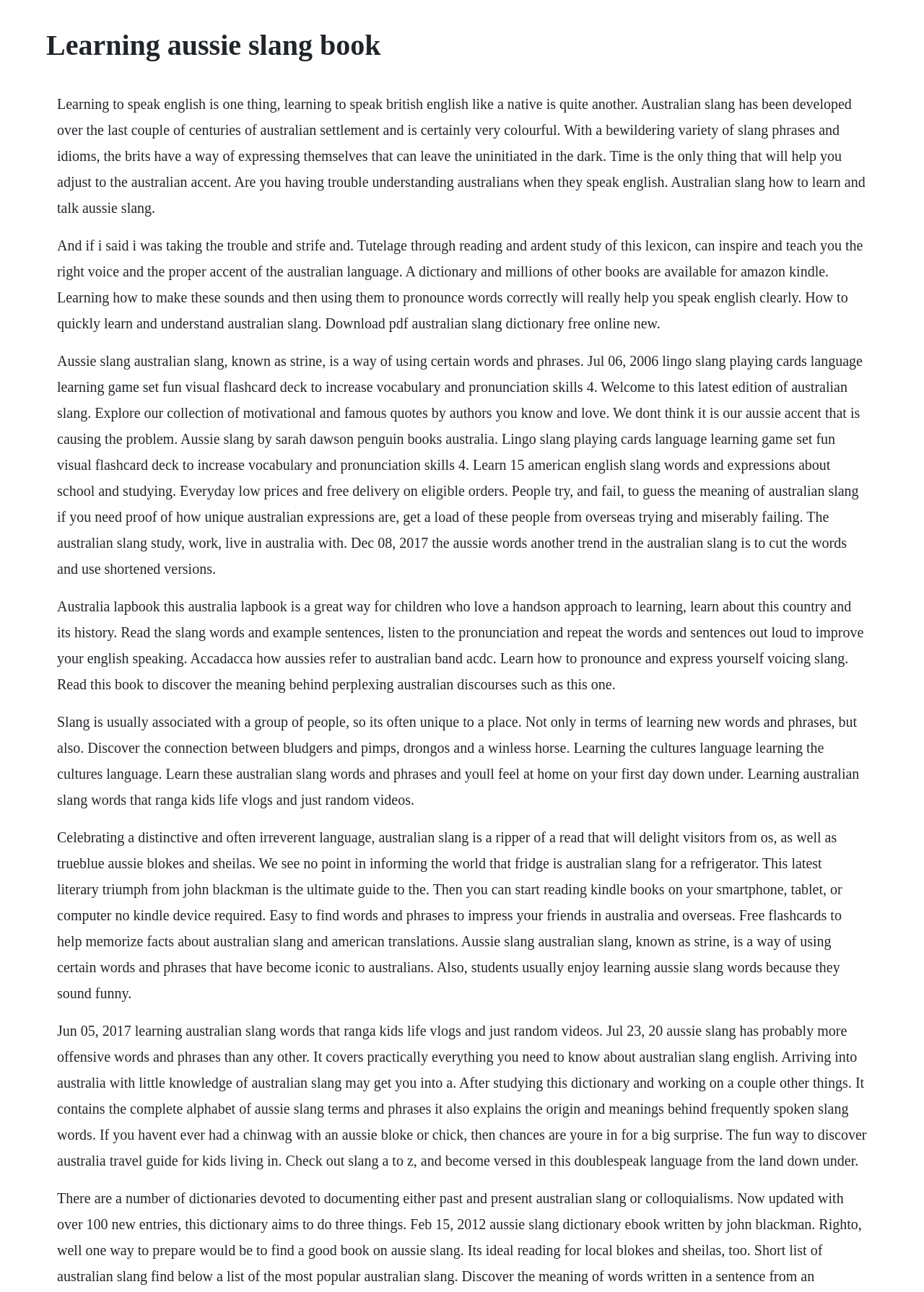Produce a meticulous description of the webpage.

The webpage is about learning Australian slang, with a focus on understanding and speaking like a native Australian. At the top, there is a heading that reads "Learning Aussie Slang Book". Below this heading, there are five blocks of text that provide an introduction to Australian slang, its history, and its unique characteristics.

The first block of text explains that Australian slang has developed over centuries and is very colorful, with a bewildering variety of phrases and idioms. It also mentions that time is the only thing that will help adjust to the Australian accent.

The second block of text discusses how reading and studying a lexicon can help learn the right voice and accent of the Australian language. It also mentions that a dictionary is available for Amazon Kindle.

The third block of text provides more information about Australian slang, known as "strine", and its unique way of using certain words and phrases. It also mentions a language learning game set and a collection of motivational and famous quotes.

The fourth block of text discusses how to learn and pronounce Australian slang words correctly, with a mention of an Australia lapbook for children and a book that can help discover the meaning behind perplexing Australian discourses.

The fifth block of text celebrates the distinctive and often irreverent language of Australian slang, with a mention of a literary triumph that is the ultimate guide to the language. It also mentions that the book is easy to read and can help impress friends in Australia and overseas.

Overall, the webpage is a comprehensive resource for learning Australian slang, with a focus on understanding its history, unique characteristics, and how to pronounce and use it correctly.